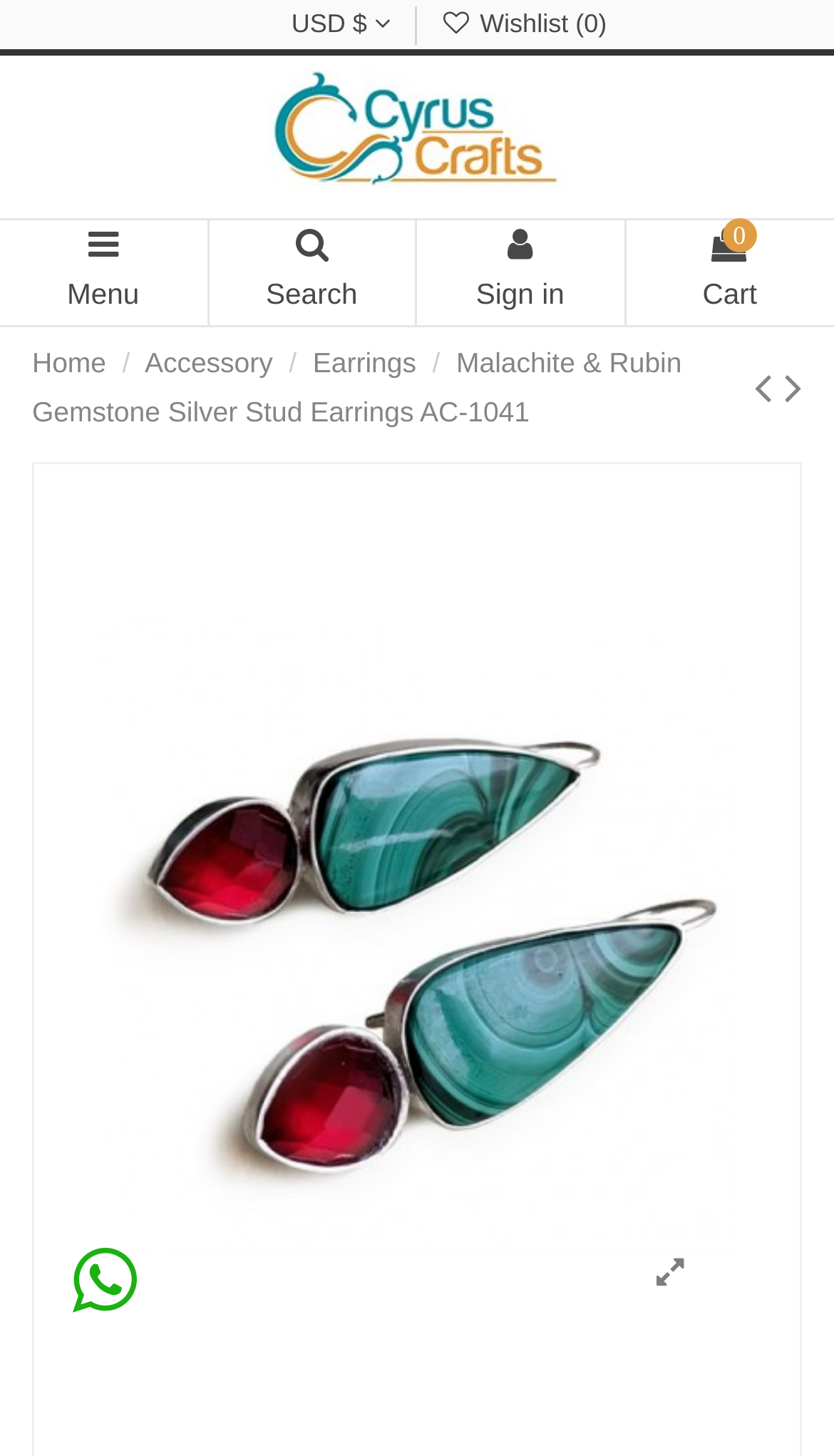Please study the image and answer the question comprehensively:
What type of gemstones are featured in the earrings?

The type of gemstones featured in the earrings can be determined by the StaticText element 'Malachite & Rubin Gemstone Silver Stud Earrings AC-1041' with bounding box coordinates [0.038, 0.238, 0.818, 0.293], which indicates that the earrings feature Malachite and Rubin gemstones.